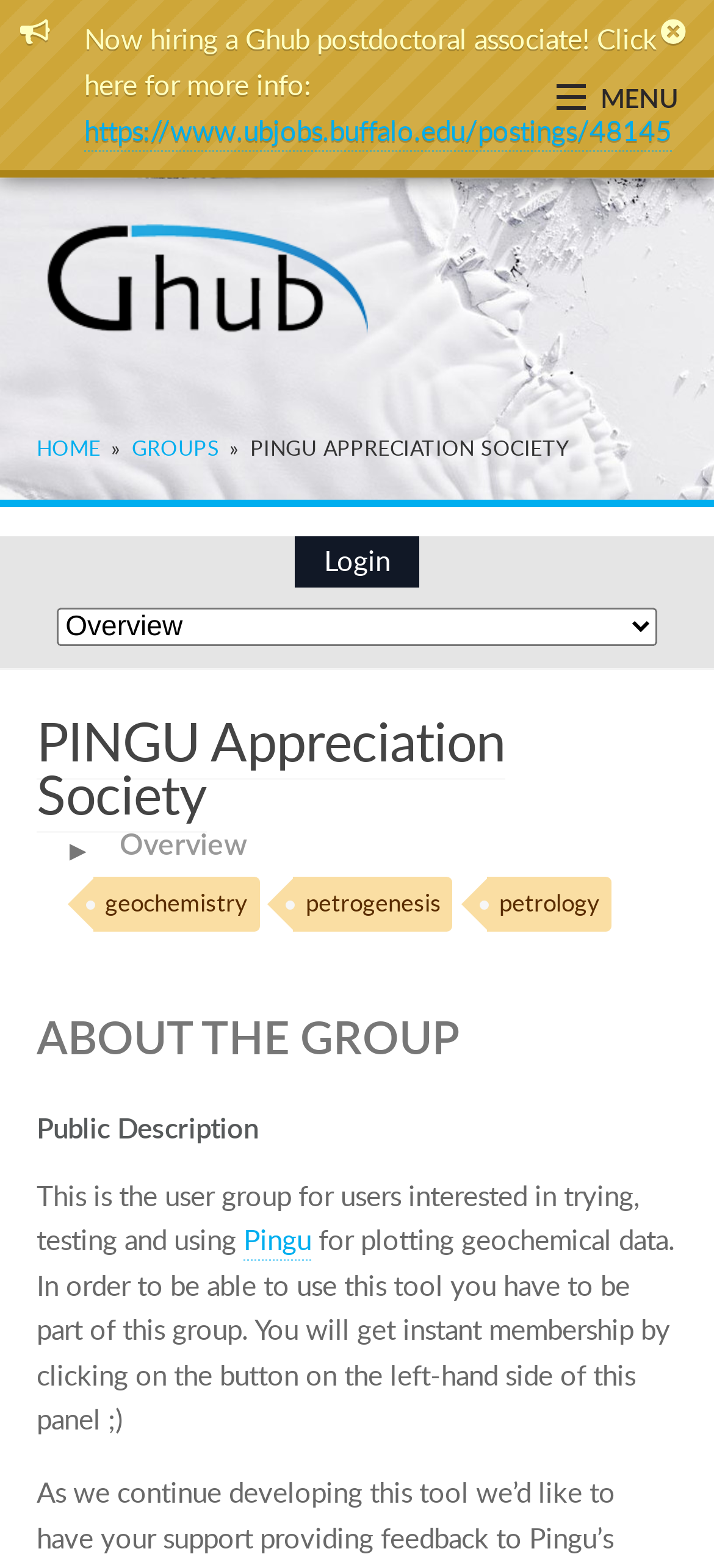How can one join this group?
Please look at the screenshot and answer using one word or phrase.

By clicking the button on the left-hand side